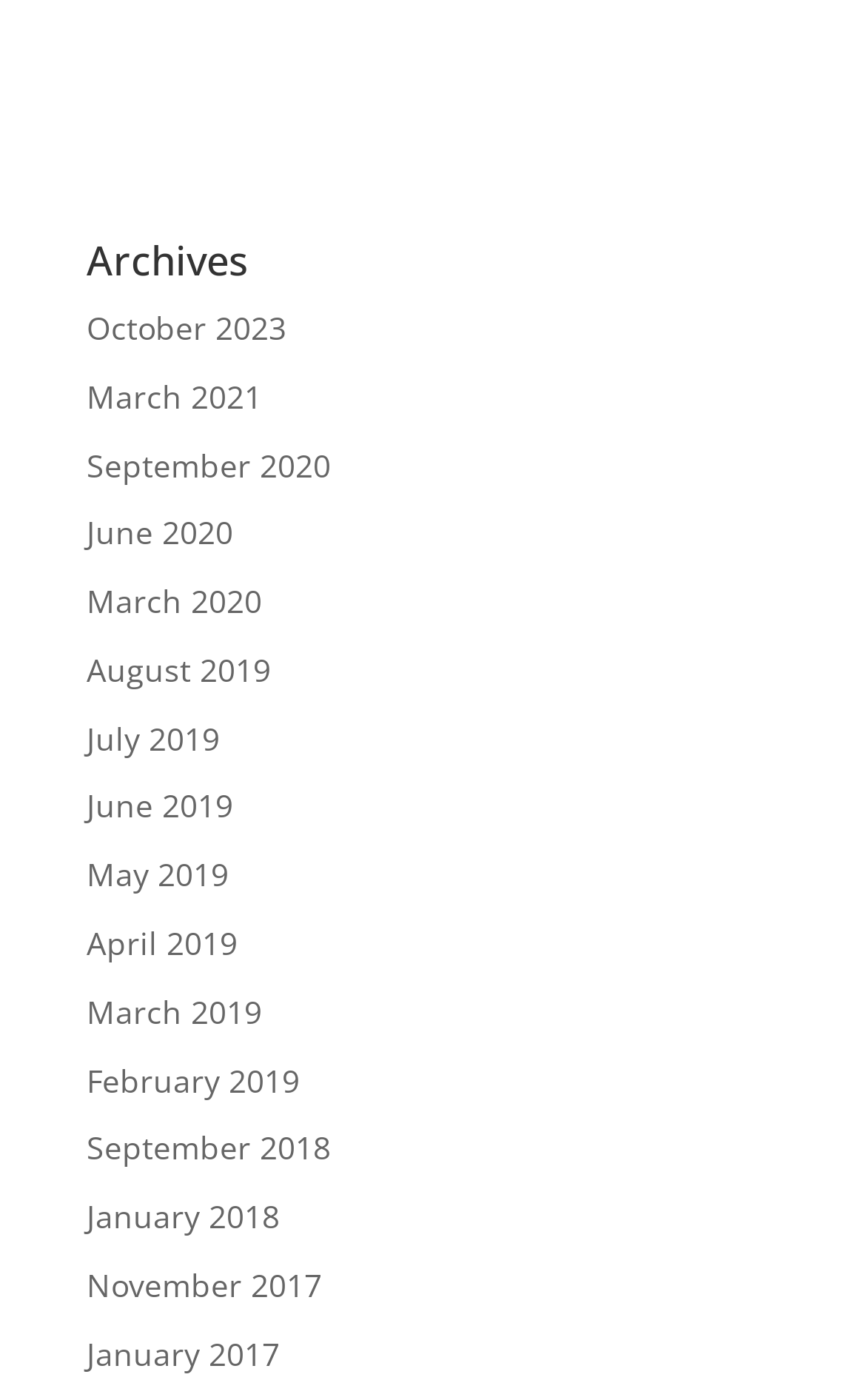What is the position of the link 'March 2021'?
Based on the screenshot, respond with a single word or phrase.

Second